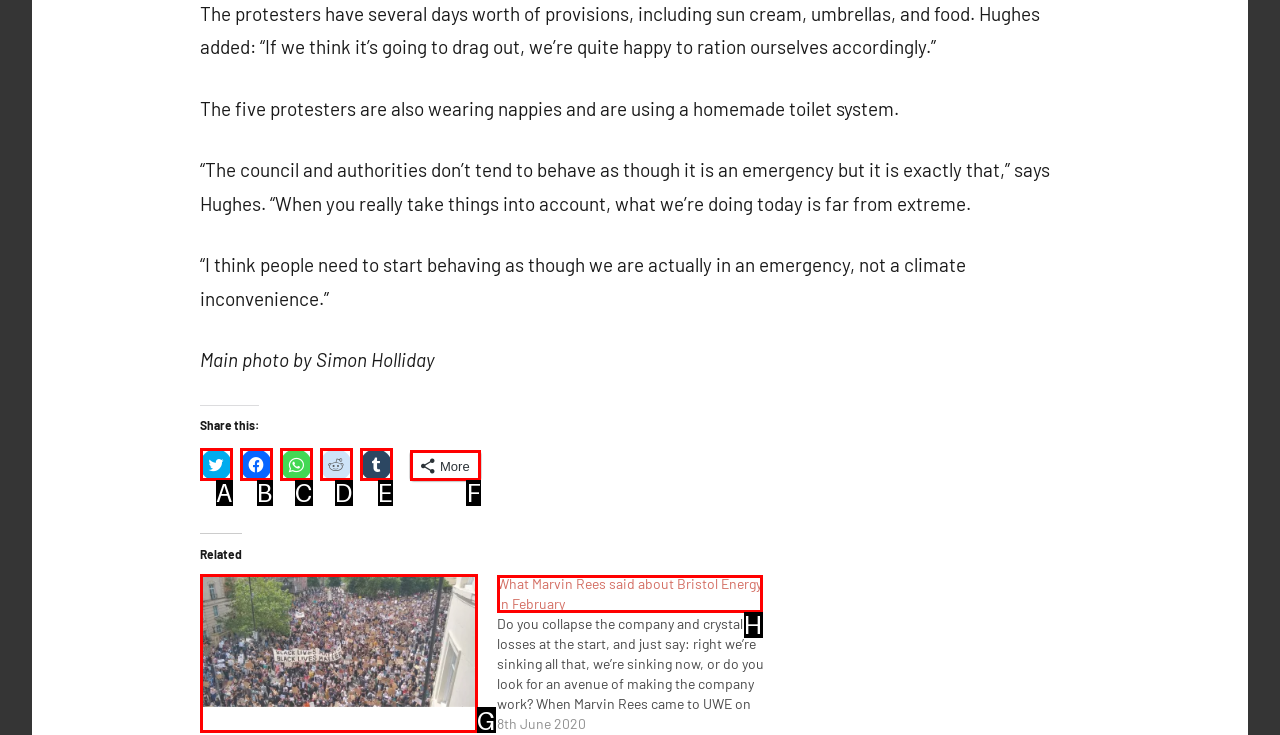With the provided description: More, select the most suitable HTML element. Respond with the letter of the selected option.

F